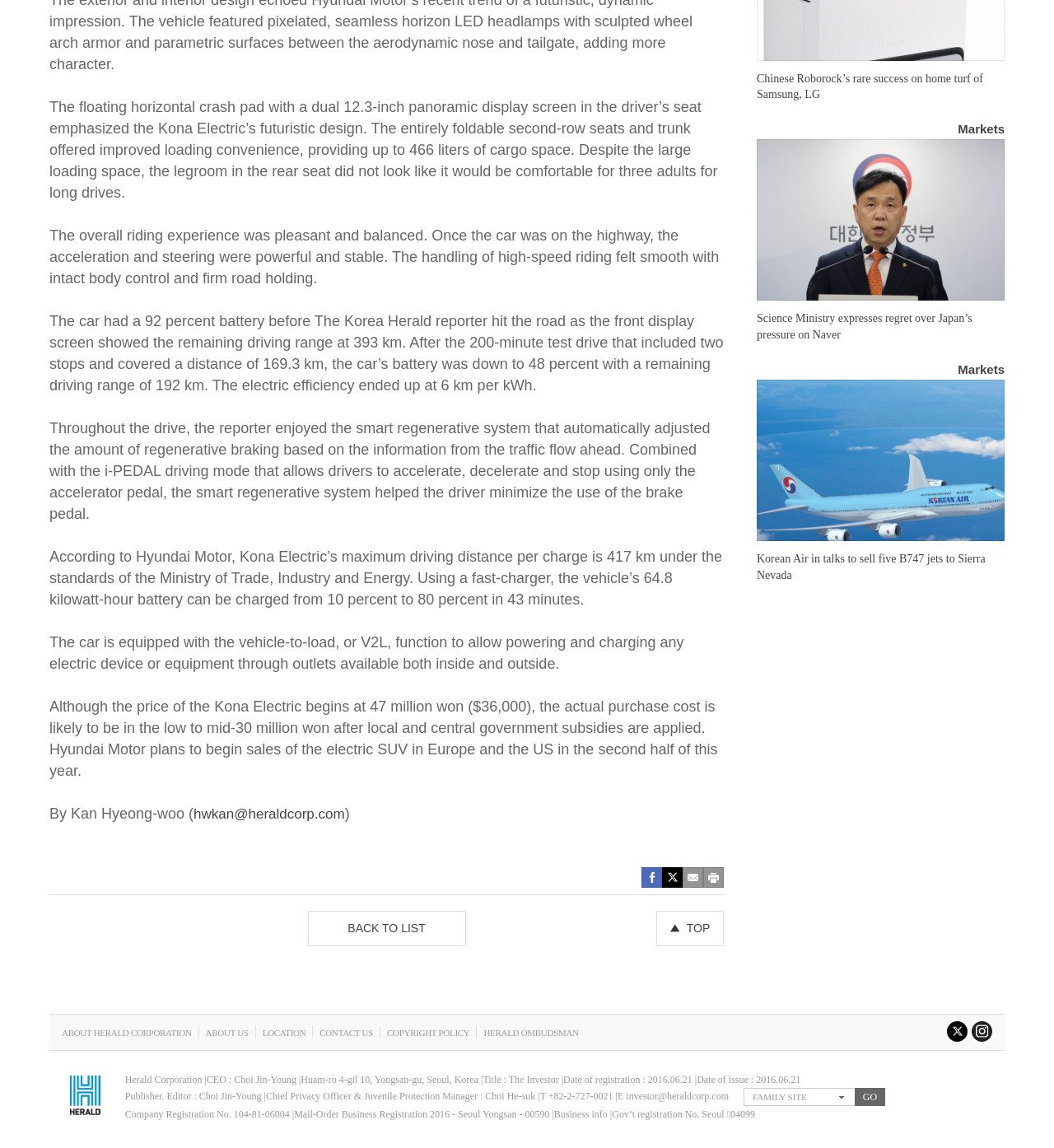Can you find the bounding box coordinates for the element that needs to be clicked to execute this instruction: "Click on the 'print' link"? The coordinates should be given as four float numbers between 0 and 1, i.e., [left, top, right, bottom].

[0.667, 0.757, 0.687, 0.769]